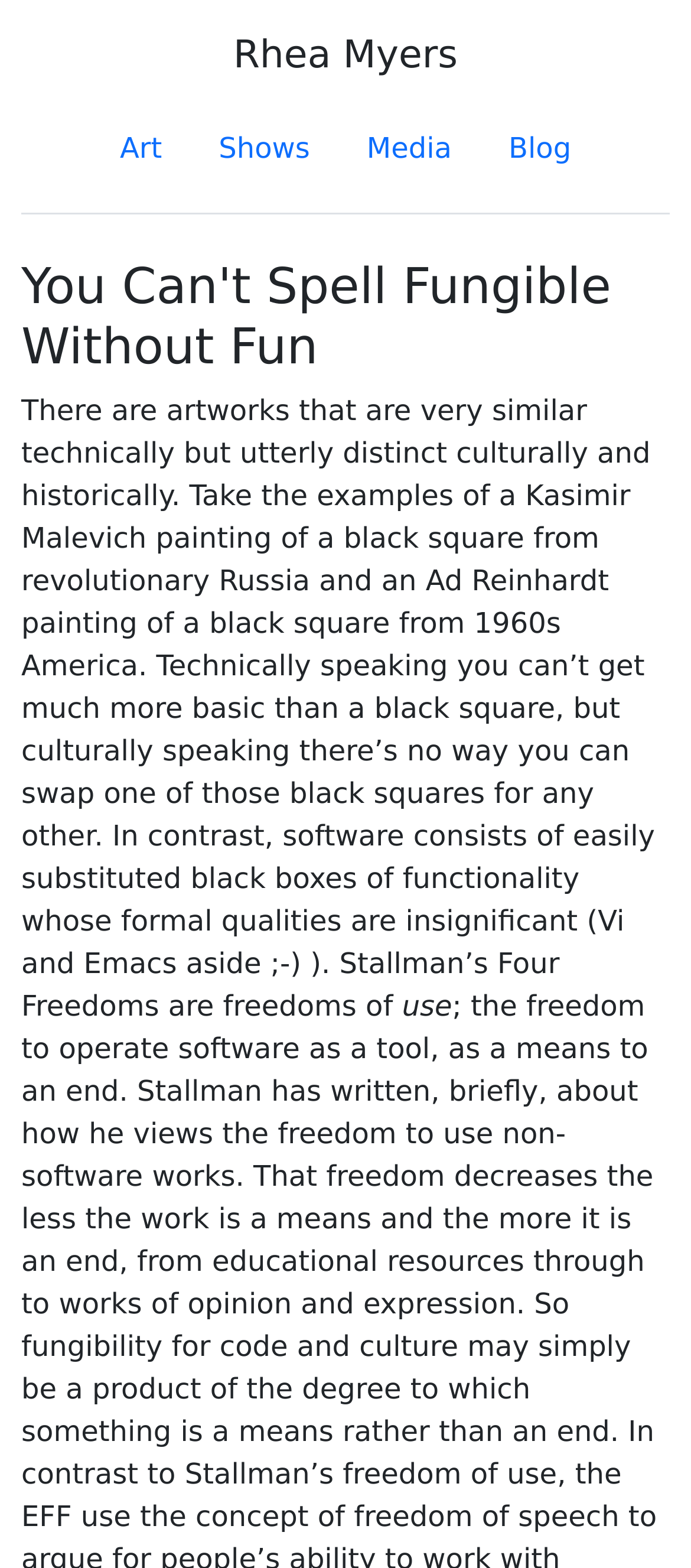What is the text of the webpage's headline?

You Can't Spell Fungible Without Fun